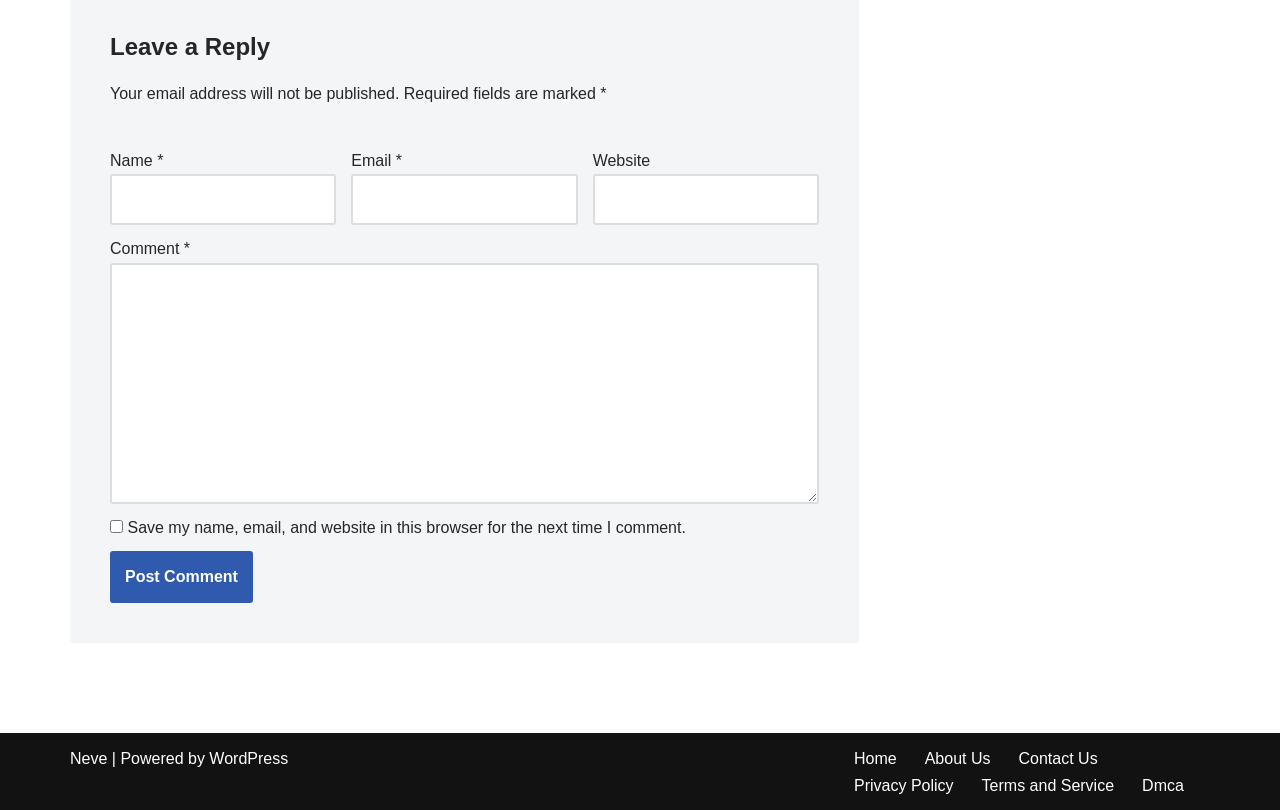What is the 'Footer Menu' section for? Refer to the image and provide a one-word or short phrase answer.

Navigation links